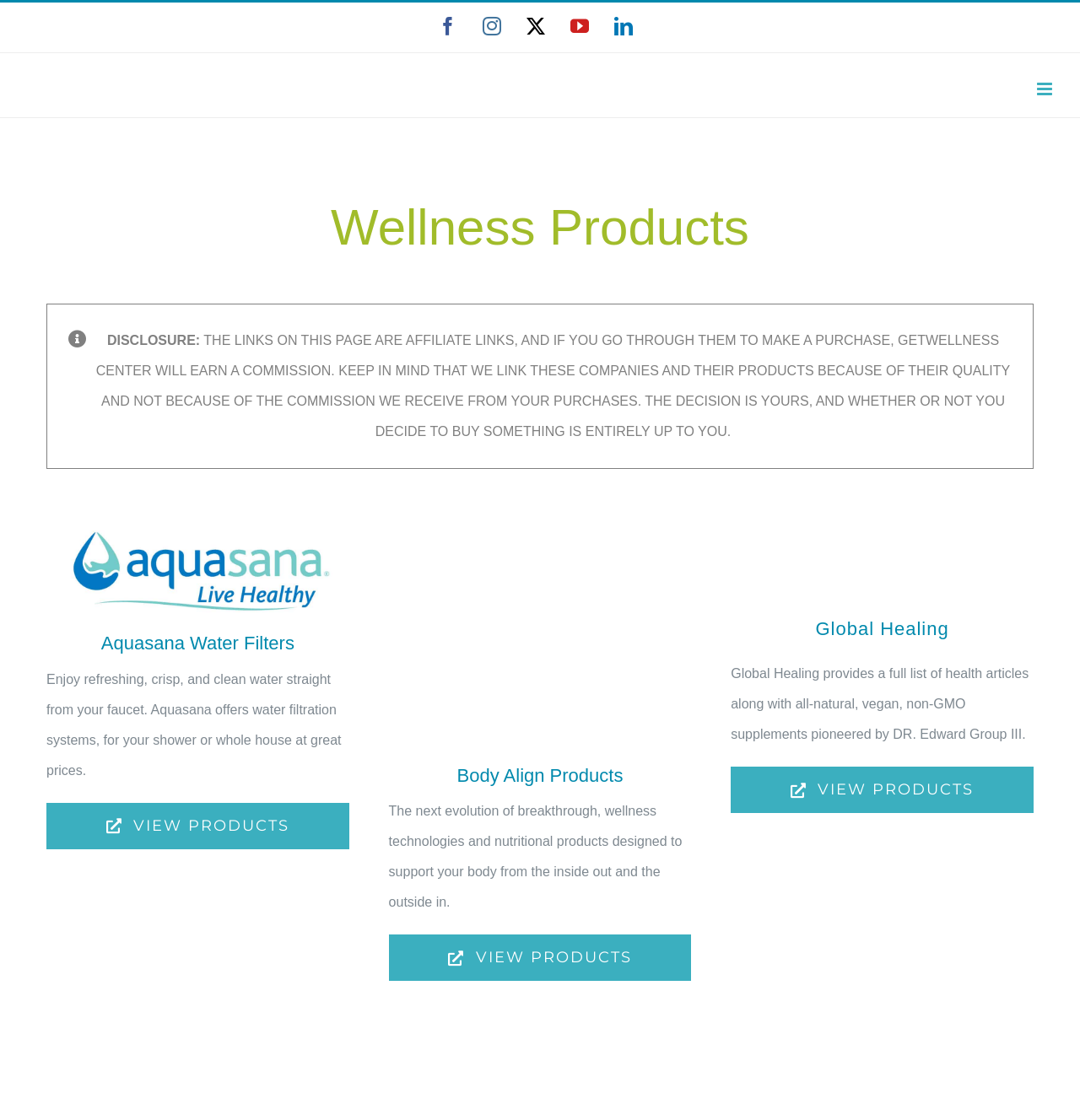Pinpoint the bounding box coordinates of the area that should be clicked to complete the following instruction: "Click Facebook link". The coordinates must be given as four float numbers between 0 and 1, i.e., [left, top, right, bottom].

[0.406, 0.015, 0.423, 0.032]